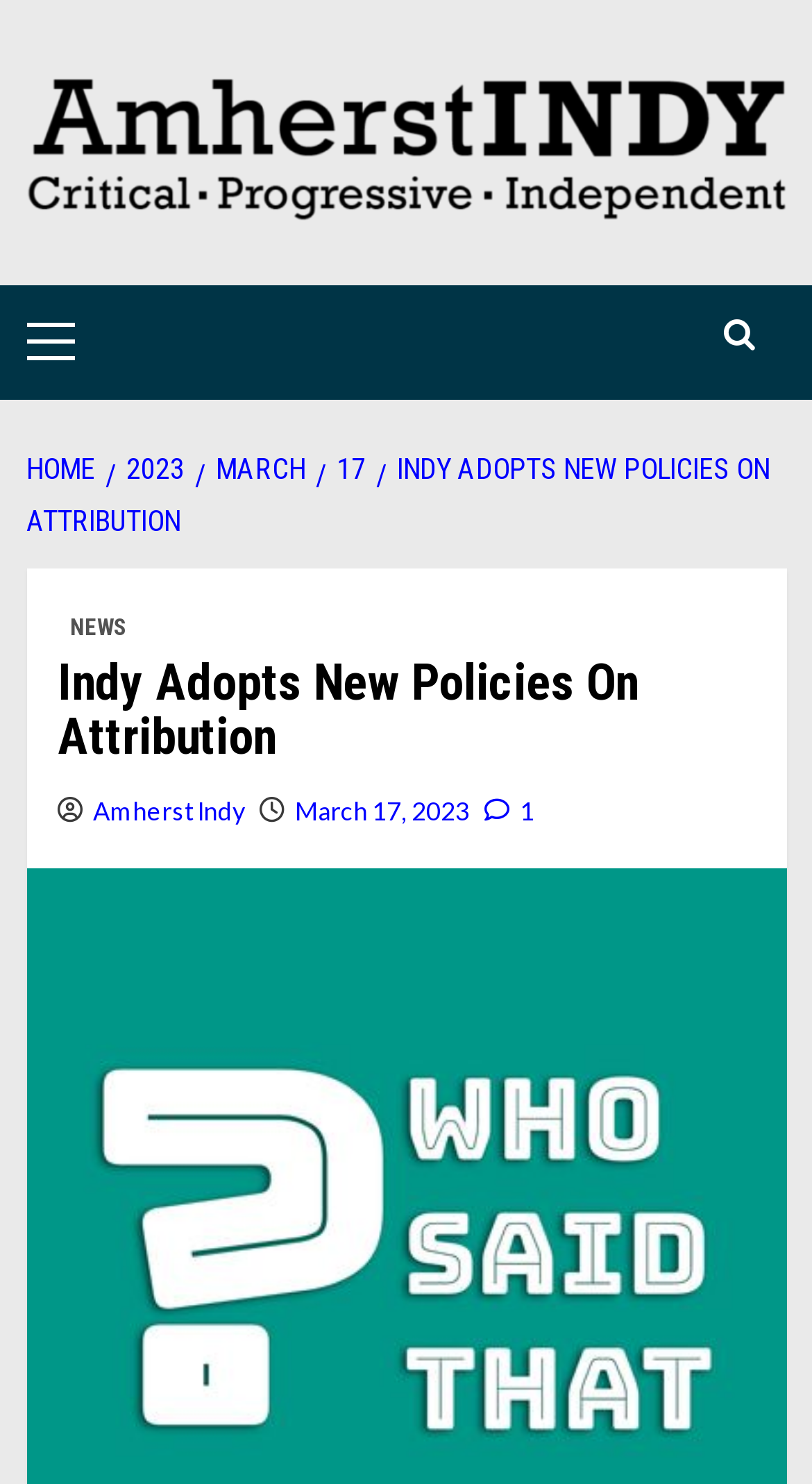Find and extract the text of the primary heading on the webpage.

Indy Adopts New Policies On Attribution